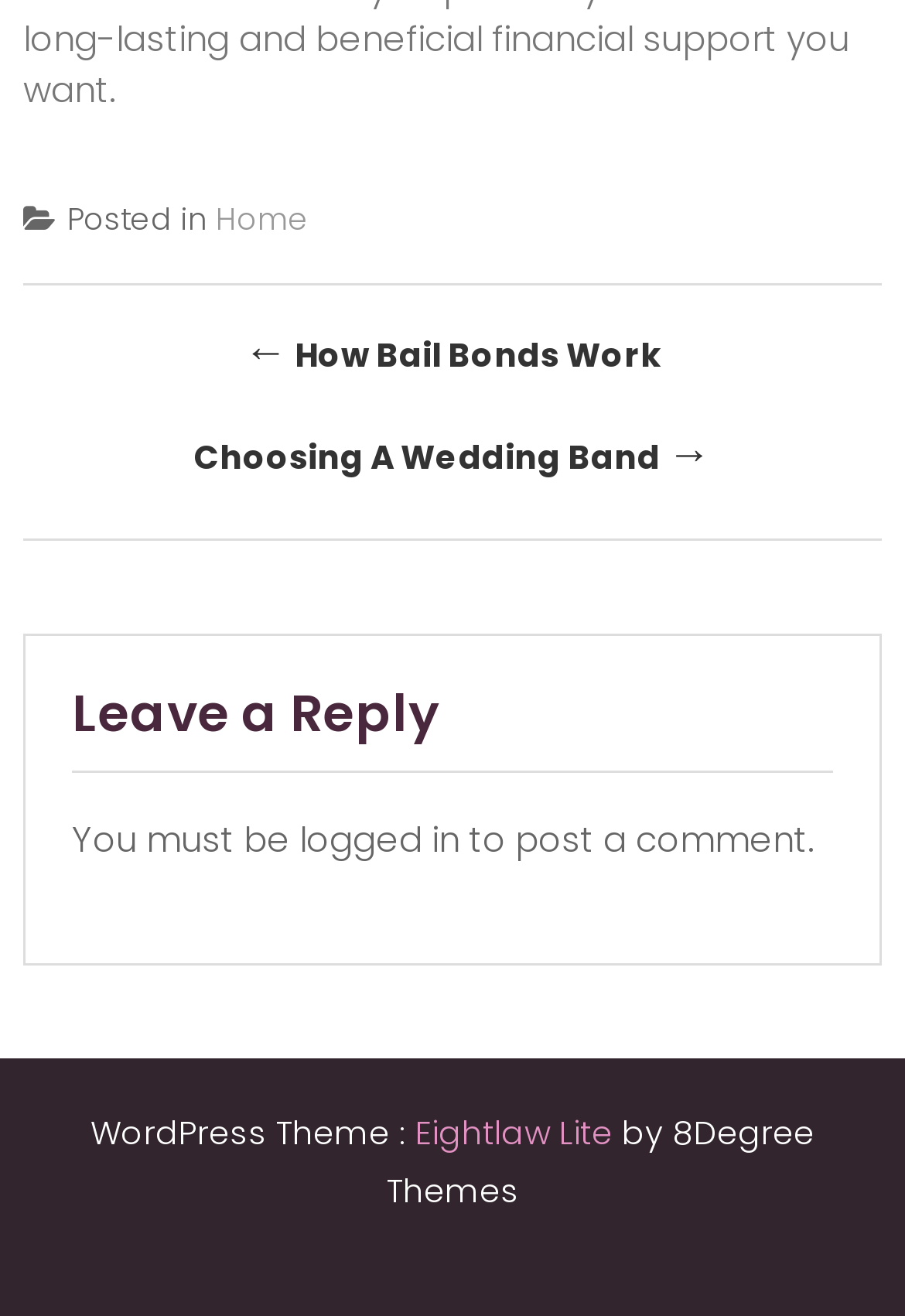What is the theme of the website?
Based on the image, answer the question with as much detail as possible.

I inferred this from the static text 'WordPress Theme :' and the link 'Eightlaw Lite' which suggests that the website is built using WordPress and the theme is Eightlaw Lite.